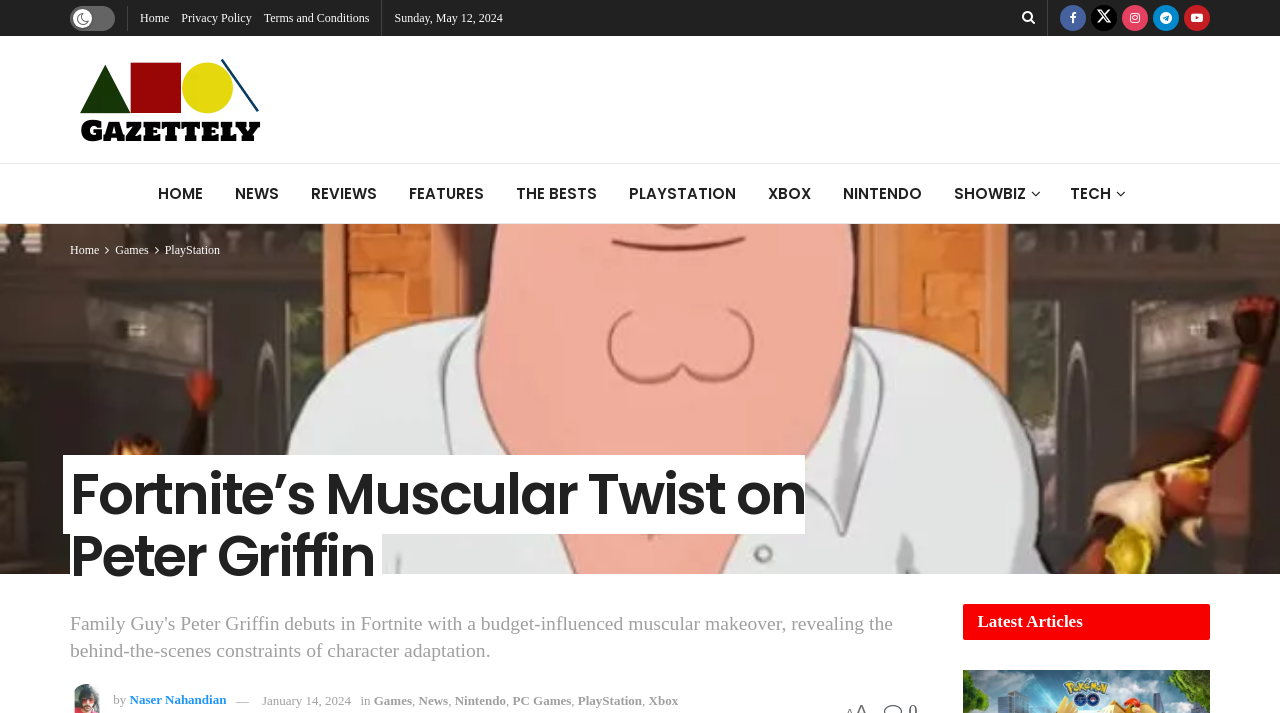How many social media links are there?
Look at the image and provide a detailed response to the question.

I counted the number of social media links by looking at the links with icons, which are located at the top right corner of the webpage. There are 6 links with icons, which are Facebook, Twitter, Instagram, and three others.